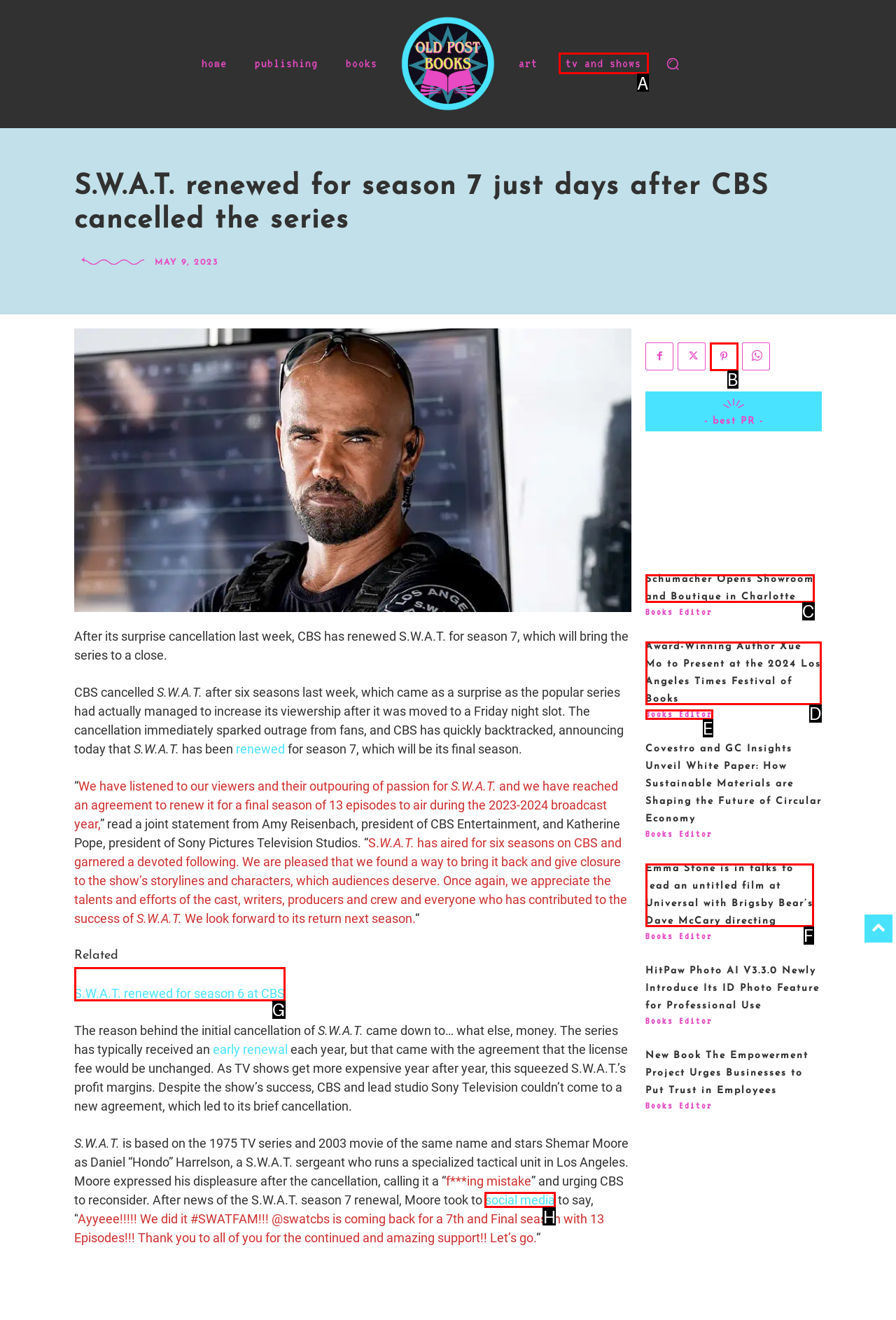Provide the letter of the HTML element that you need to click on to perform the task: visit social media.
Answer with the letter corresponding to the correct option.

H